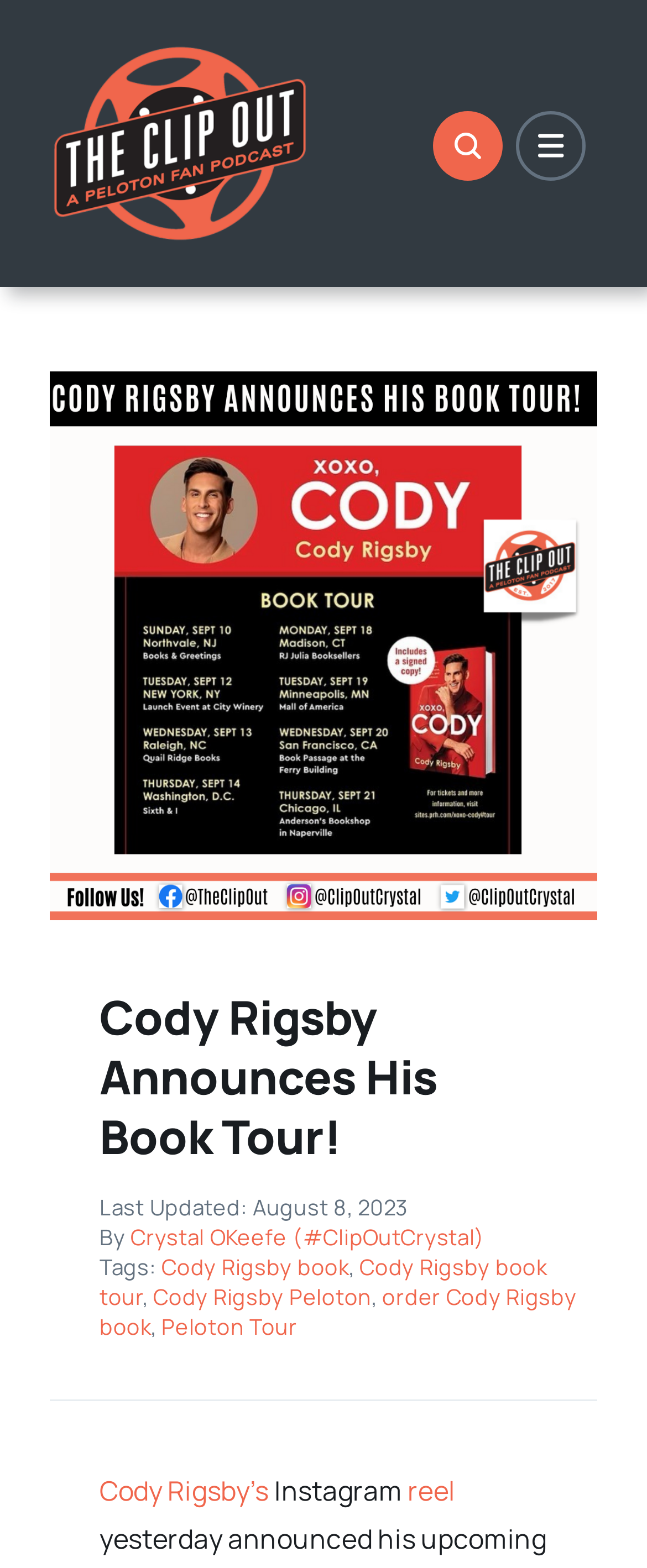Based on the image, please respond to the question with as much detail as possible:
When was the article last updated?

The last updated date can be found in the StaticText element 'Last Updated: August 8, 2023' which is a sibling element of the heading 'Cody Rigsby Announces His Book Tour!'.